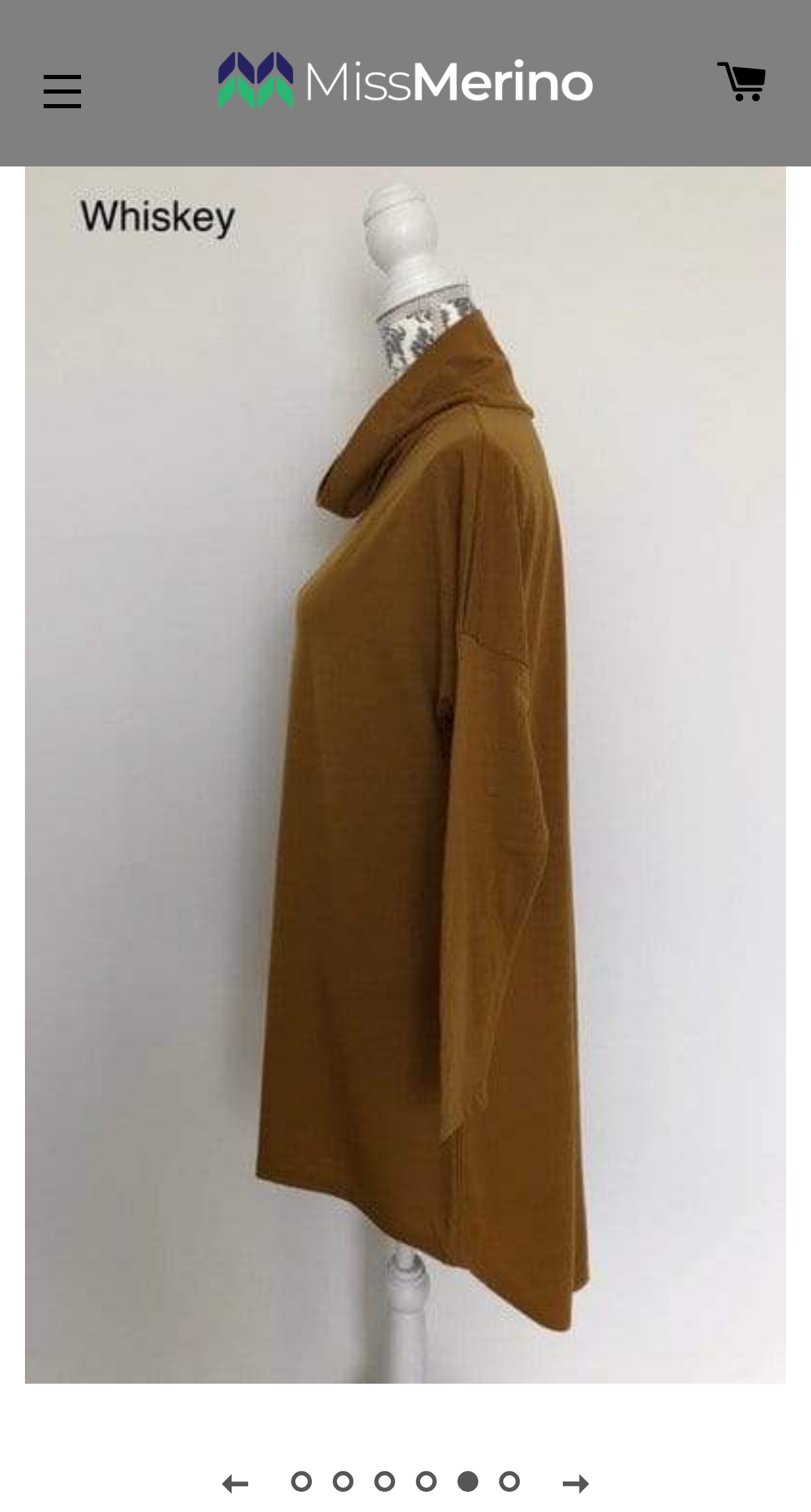Can you identify and provide the main heading of the webpage?

Merino Wool Pleat Back Long Top Plus Size - OBR Merino